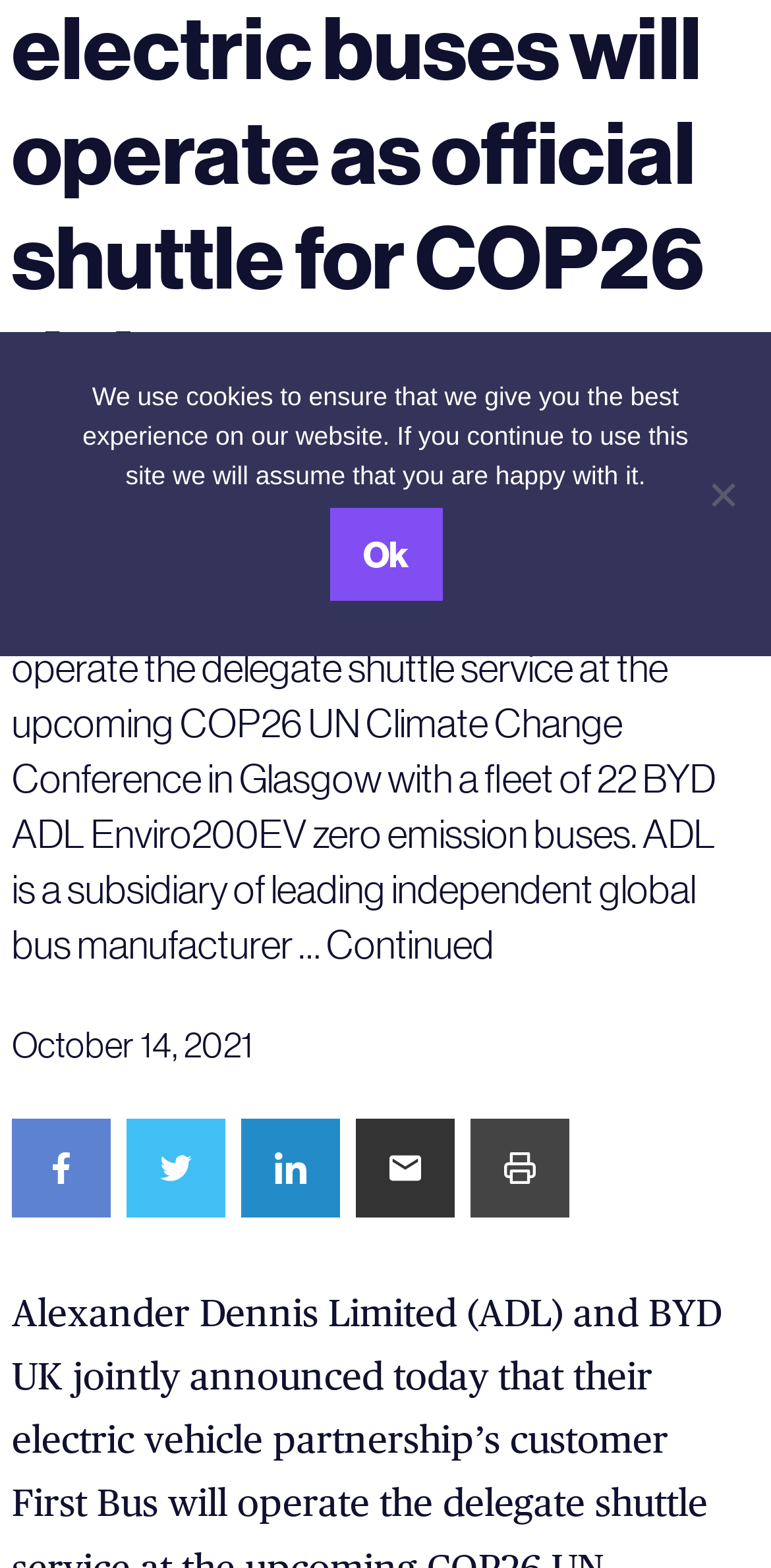From the webpage screenshot, predict the bounding box of the UI element that matches this description: "LinkedIn".

[0.313, 0.713, 0.441, 0.776]